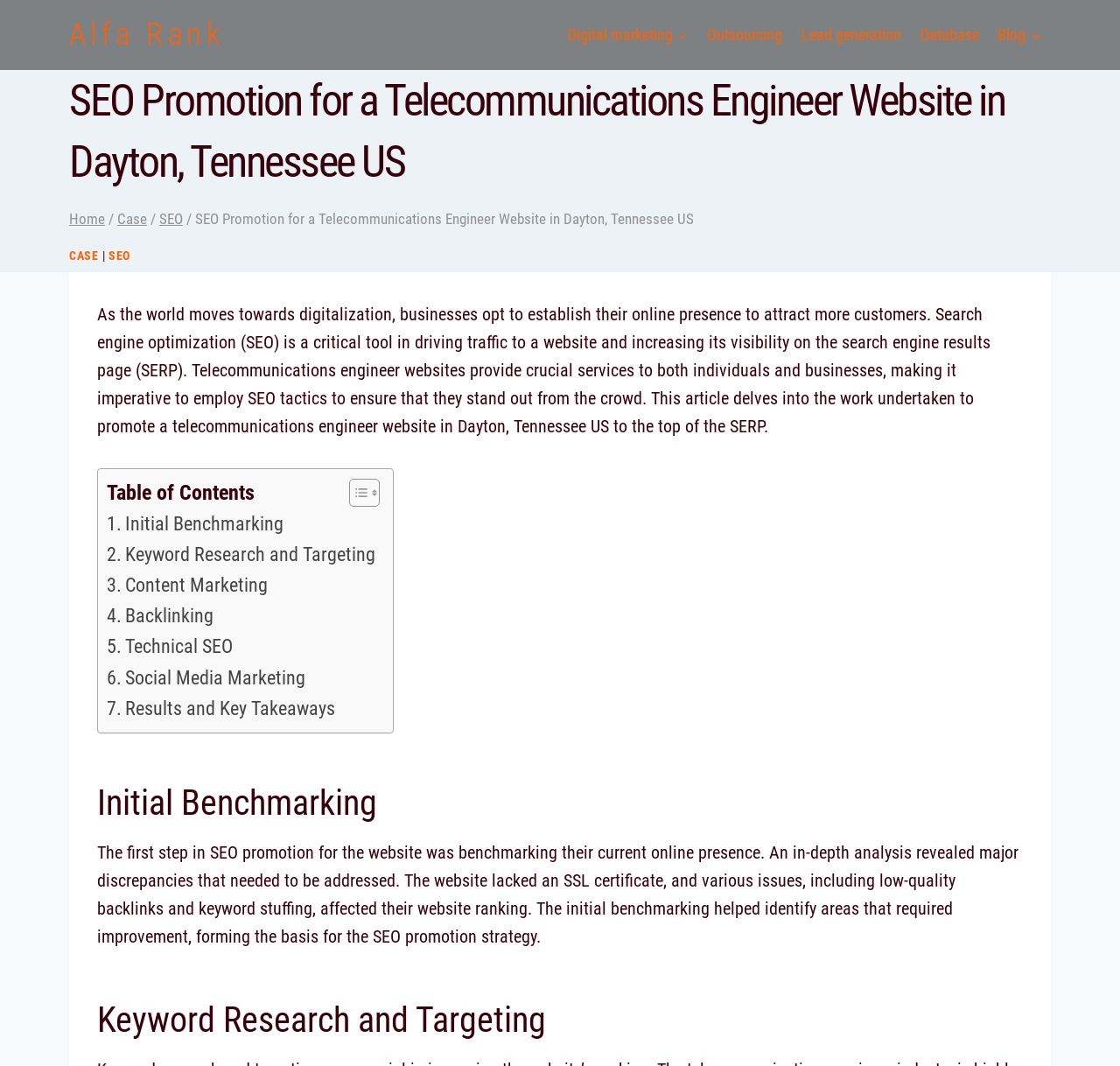Predict the bounding box coordinates for the UI element described as: "Outsourcing". The coordinates should be four float numbers between 0 and 1, presented as [left, top, right, bottom].

[0.623, 0.015, 0.707, 0.051]